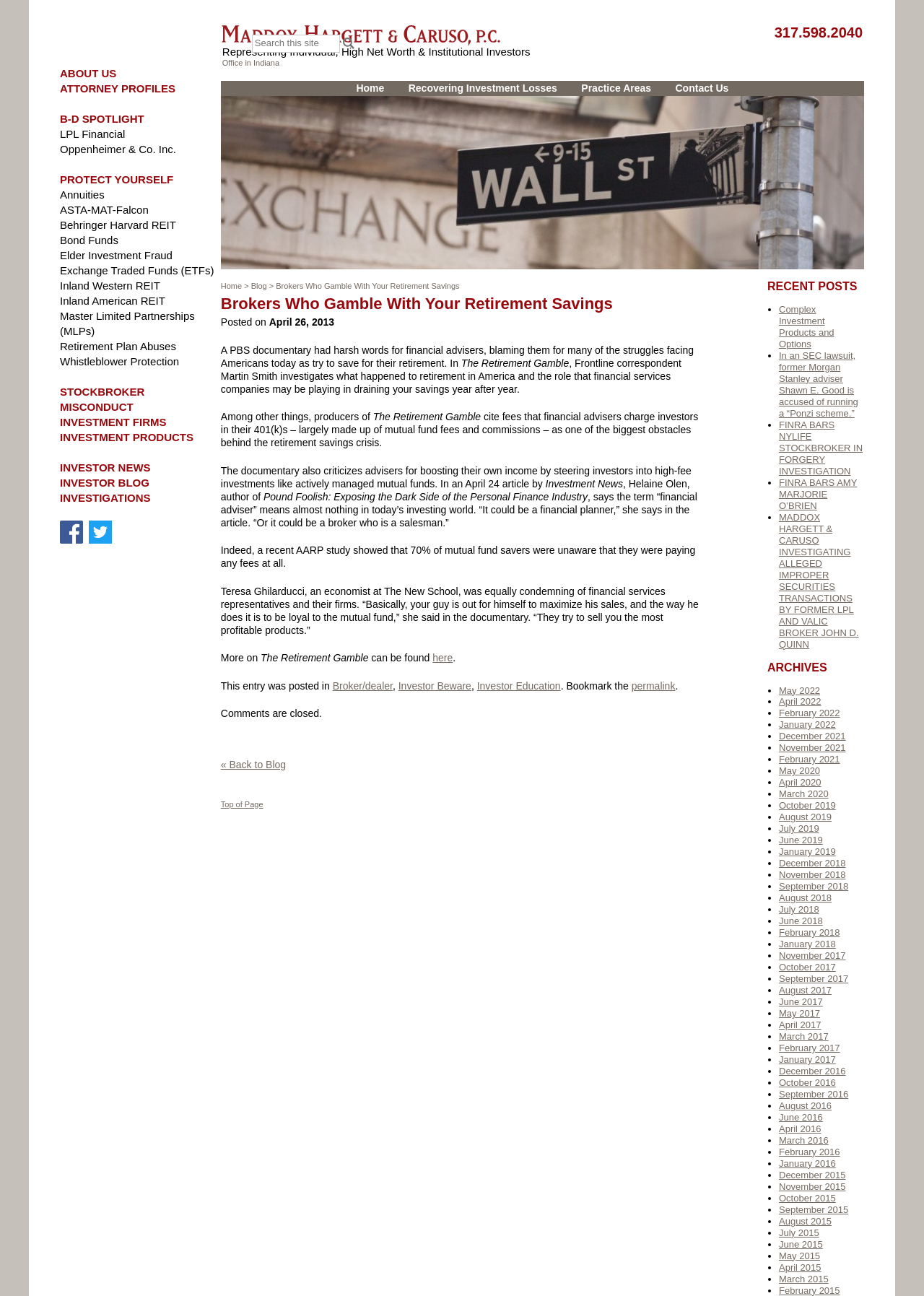What is the name of the PBS documentary mentioned on this webpage?
Give a detailed response to the question by analyzing the screenshot.

I determined the answer by reading the text on the webpage, which mentions the PBS documentary 'The Retirement Gamble' and its findings on the retirement savings crisis.